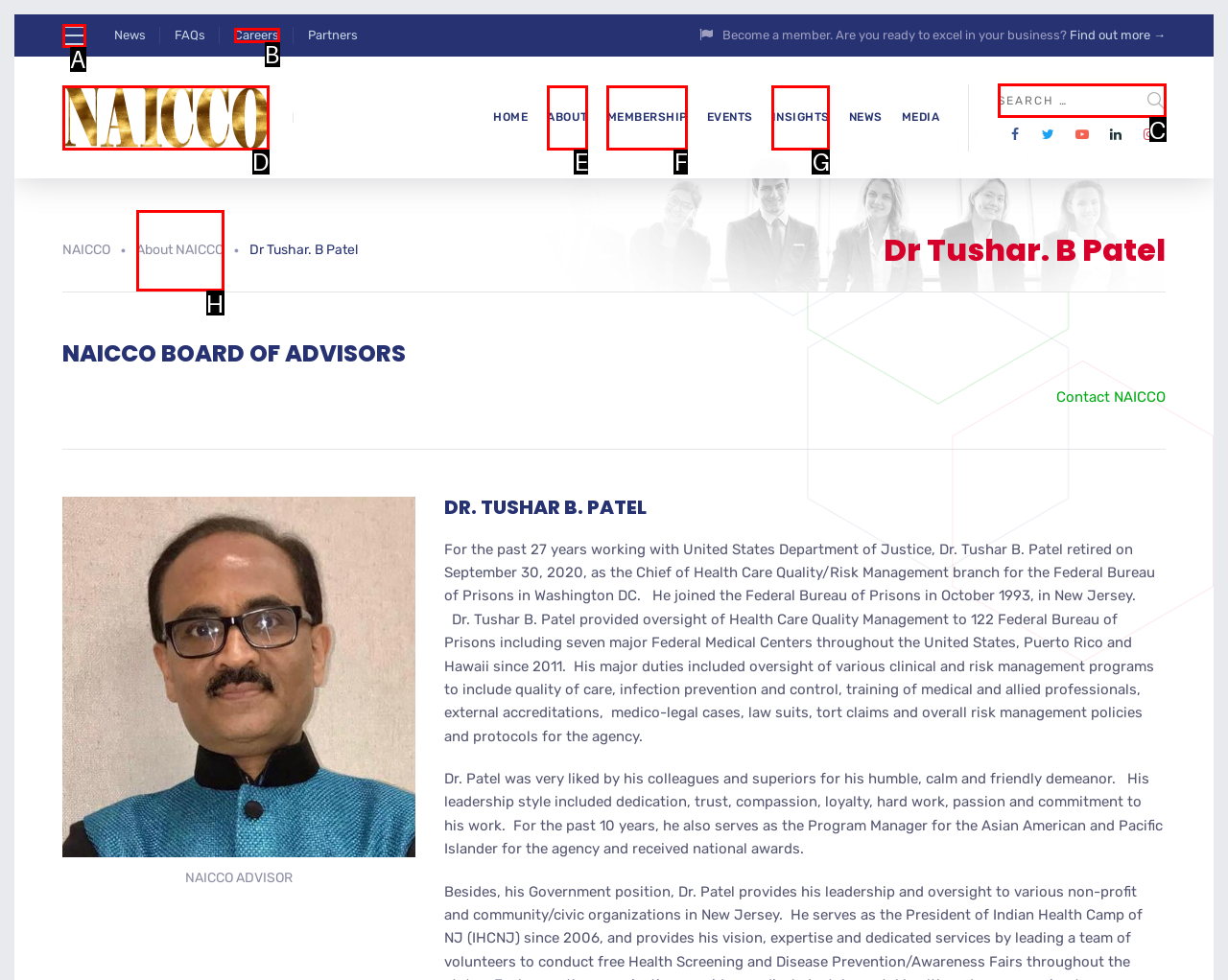Determine the UI element that matches the description: parent_node: News
Answer with the letter from the given choices.

A